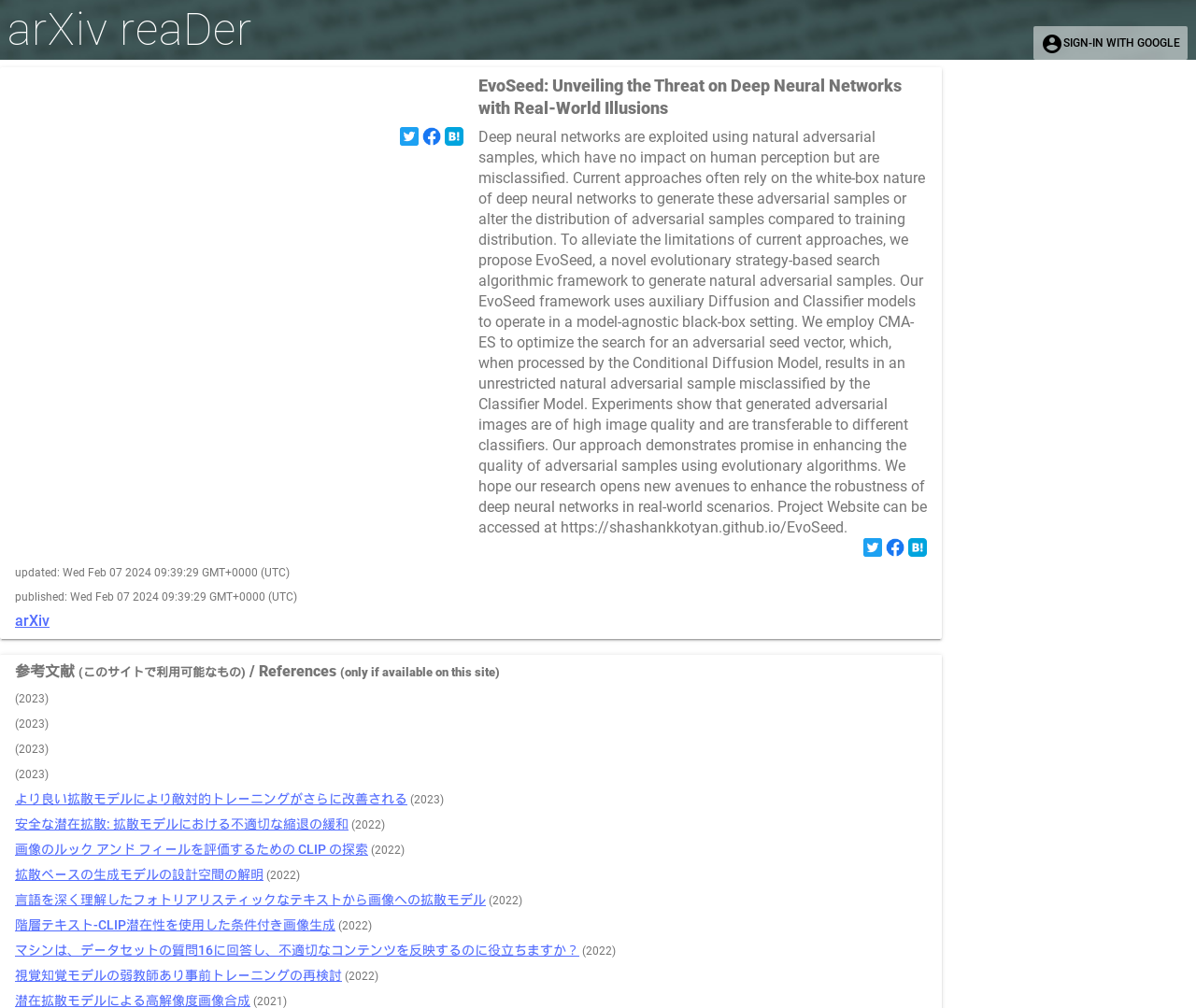What is the purpose of EvoSeed?
Based on the image, please offer an in-depth response to the question.

According to the webpage, EvoSeed is a novel evolutionary strategy-based search algorithmic framework to generate natural adversarial samples, which can be used to enhance the robustness of deep neural networks in real-world scenarios.